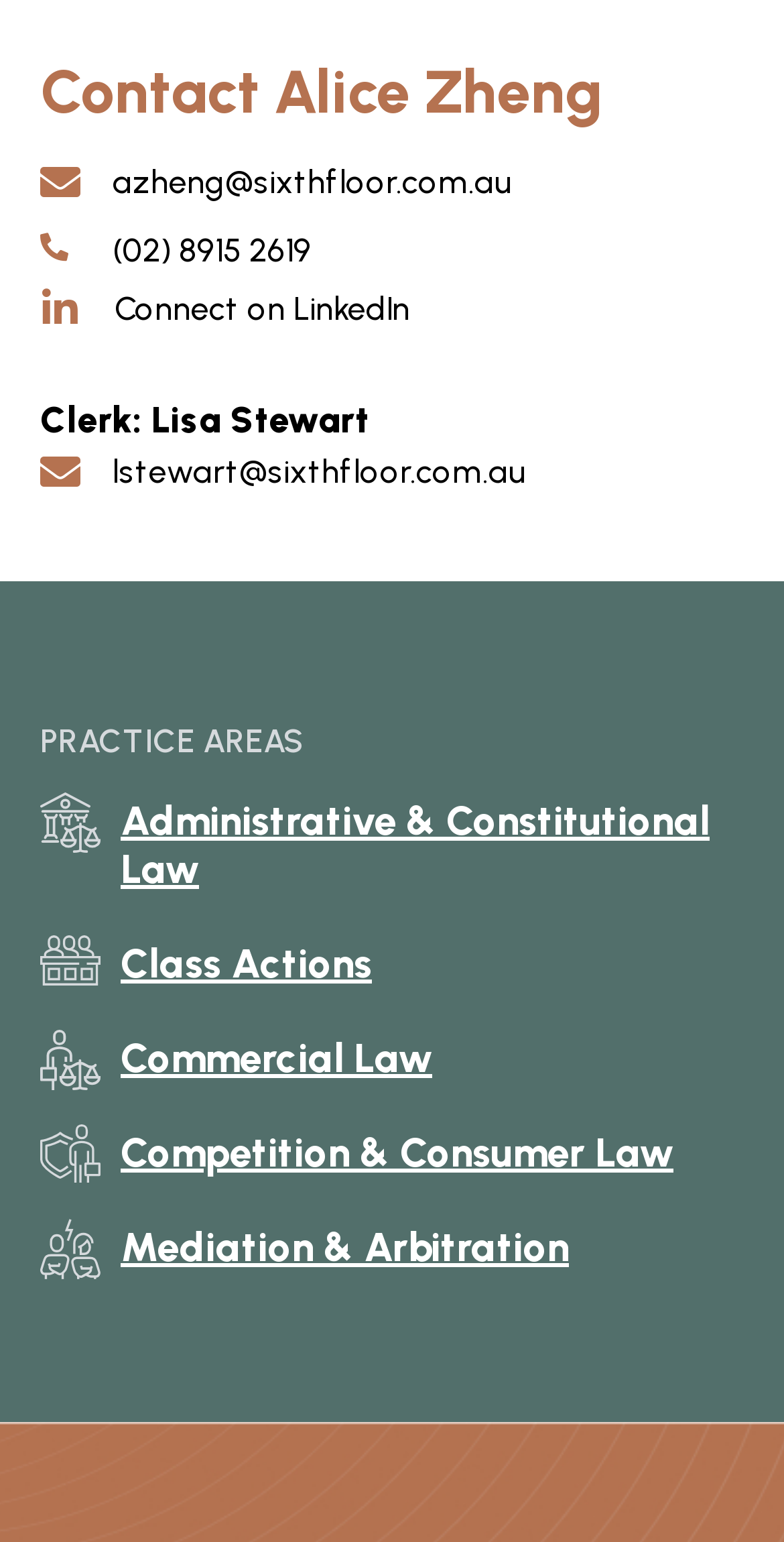Please examine the image and answer the question with a detailed explanation:
What is the phone number of Alice Zheng?

The phone number of Alice Zheng is (02) 8915 2619, which is provided next to her email address on the webpage.